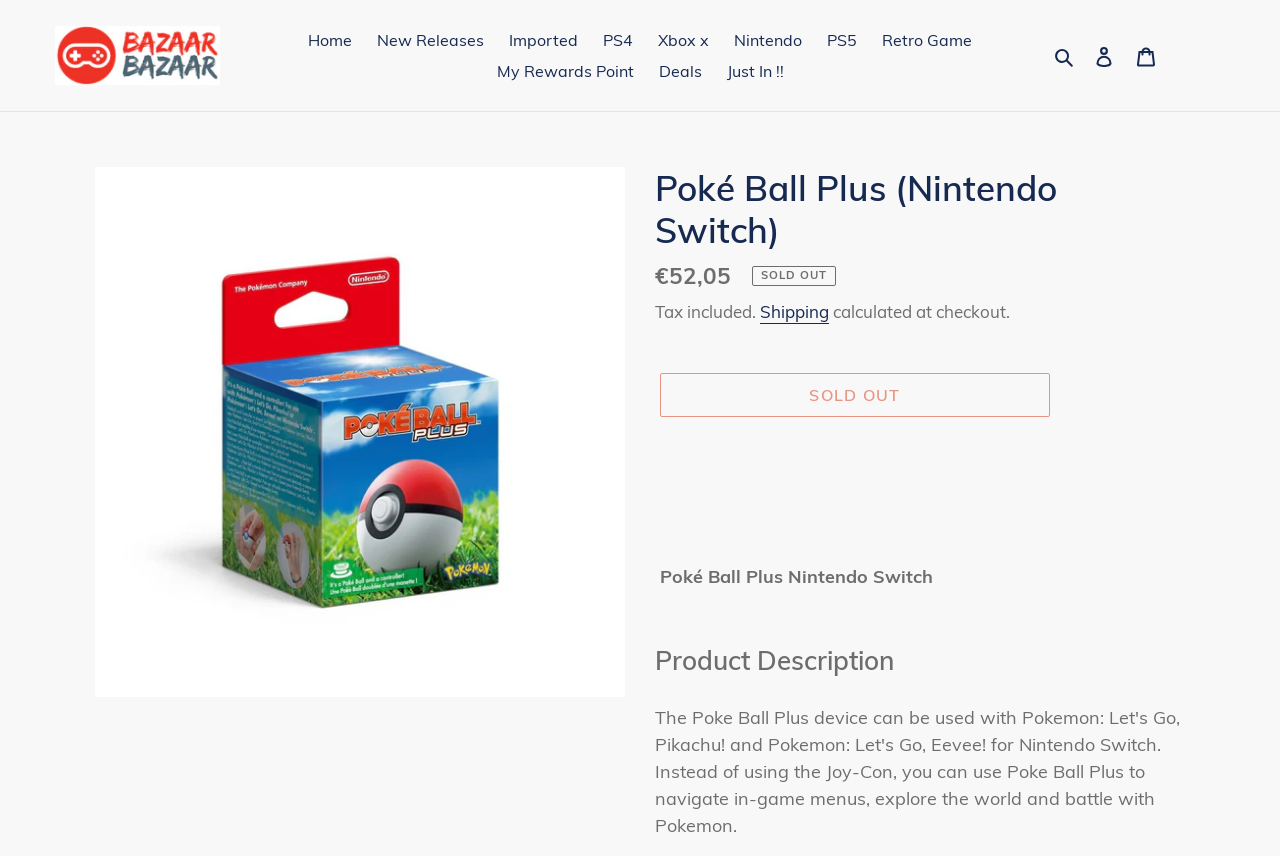What is the category of the product?
Please provide an in-depth and detailed response to the question.

The category of the product can be found in the link element with the text 'Nintendo' which is located in the top navigation menu.